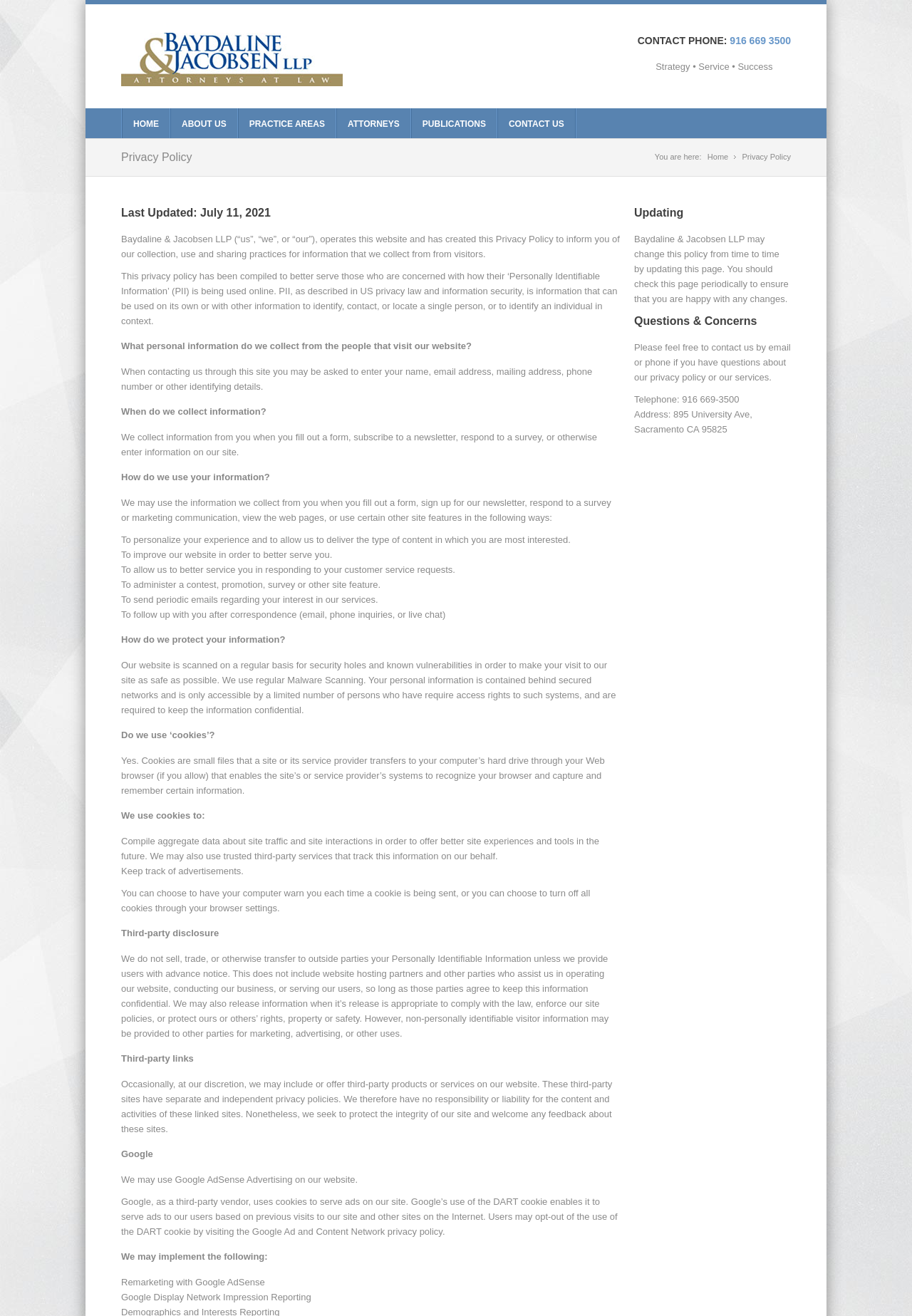Determine the bounding box coordinates of the region that needs to be clicked to achieve the task: "Click the 'Baydaline and Jacobsen LLP' link".

[0.133, 0.059, 0.376, 0.067]